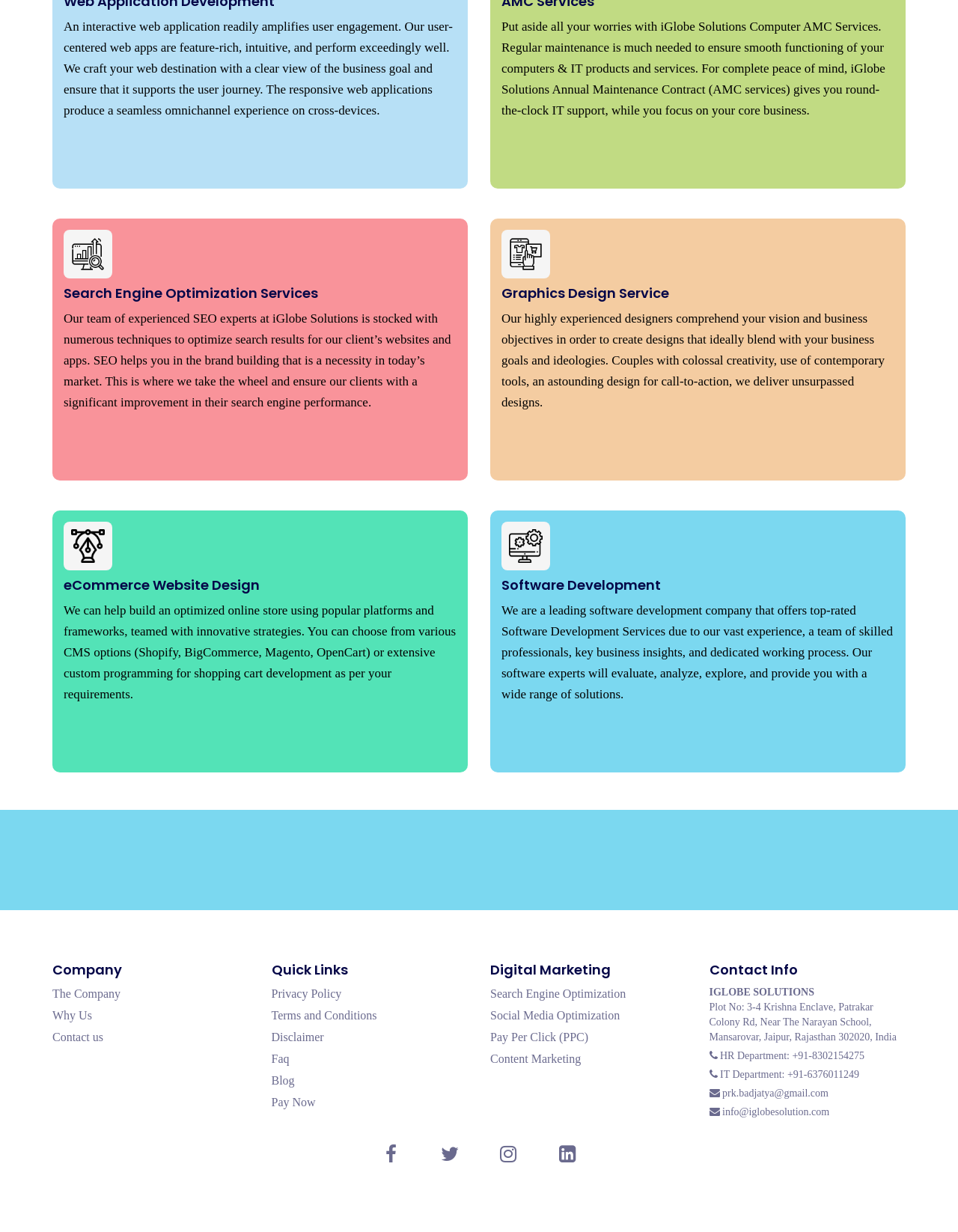Given the element description "Content Marketing", identify the bounding box of the corresponding UI element.

[0.512, 0.854, 0.606, 0.864]